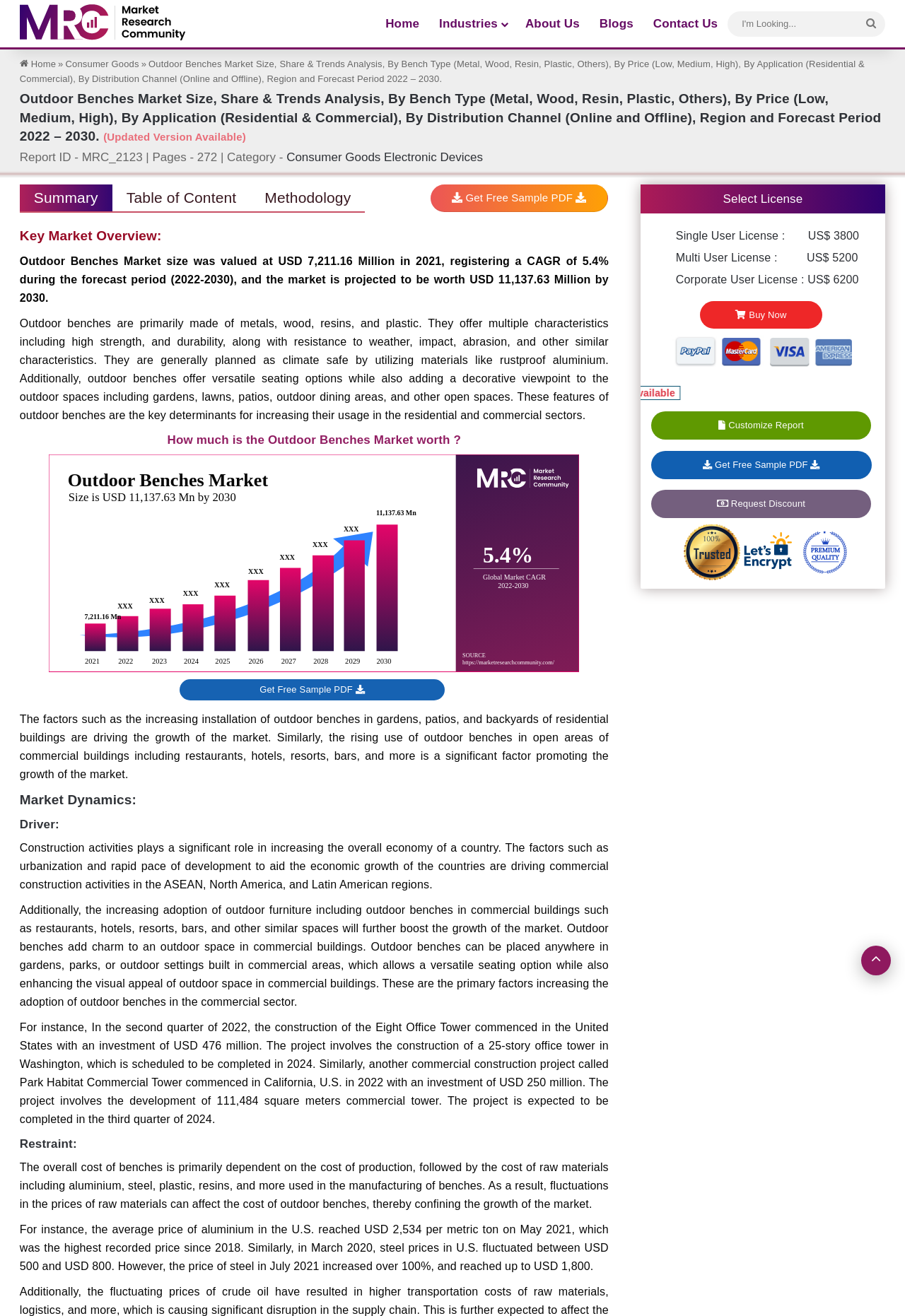What is the projected market size of Outdoor Benches by 2030?
Look at the image and respond with a one-word or short-phrase answer.

USD 11,137.63 Million